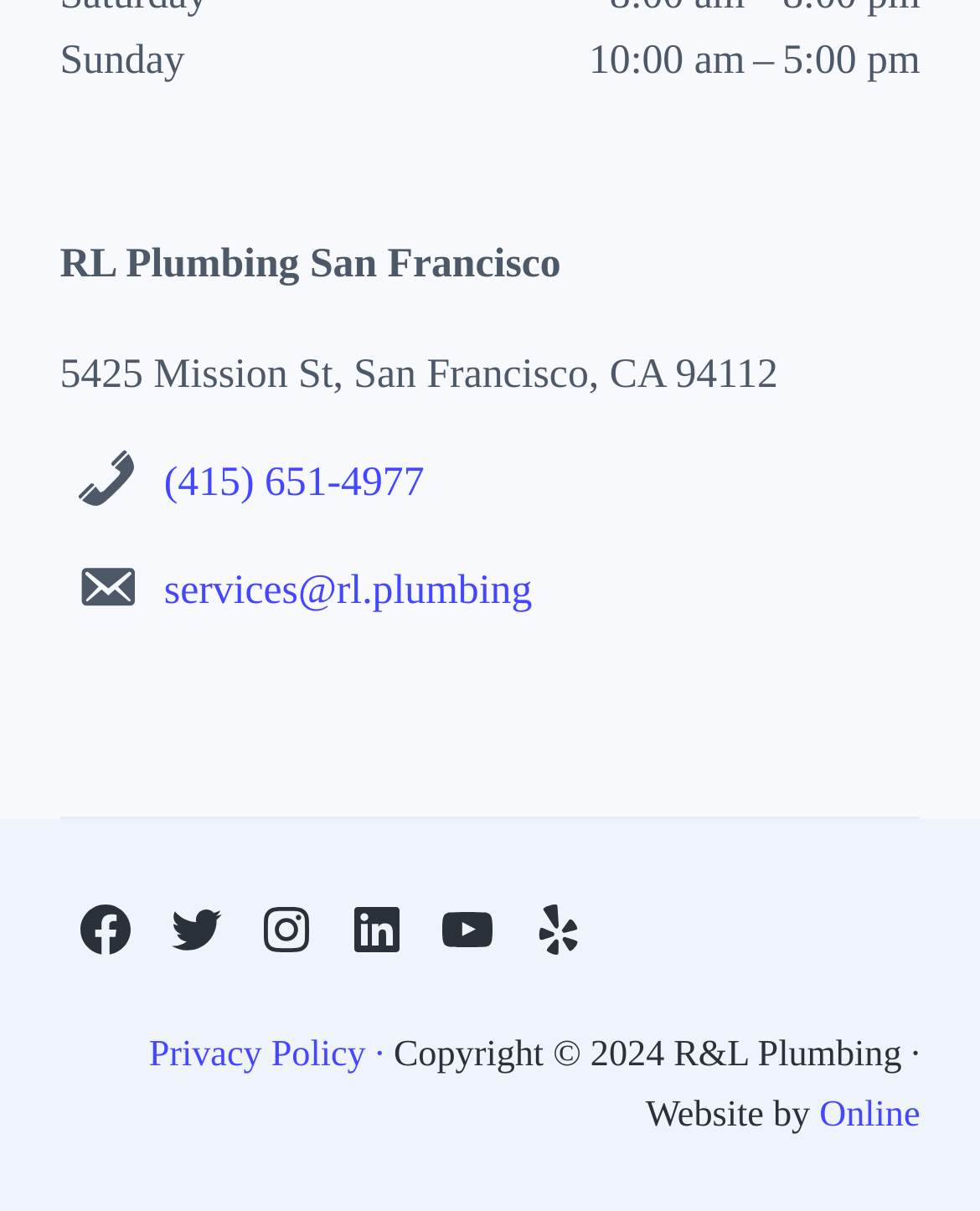What is the address of the business?
Please use the image to provide a one-word or short phrase answer.

5425 Mission St, San Francisco, CA 94112